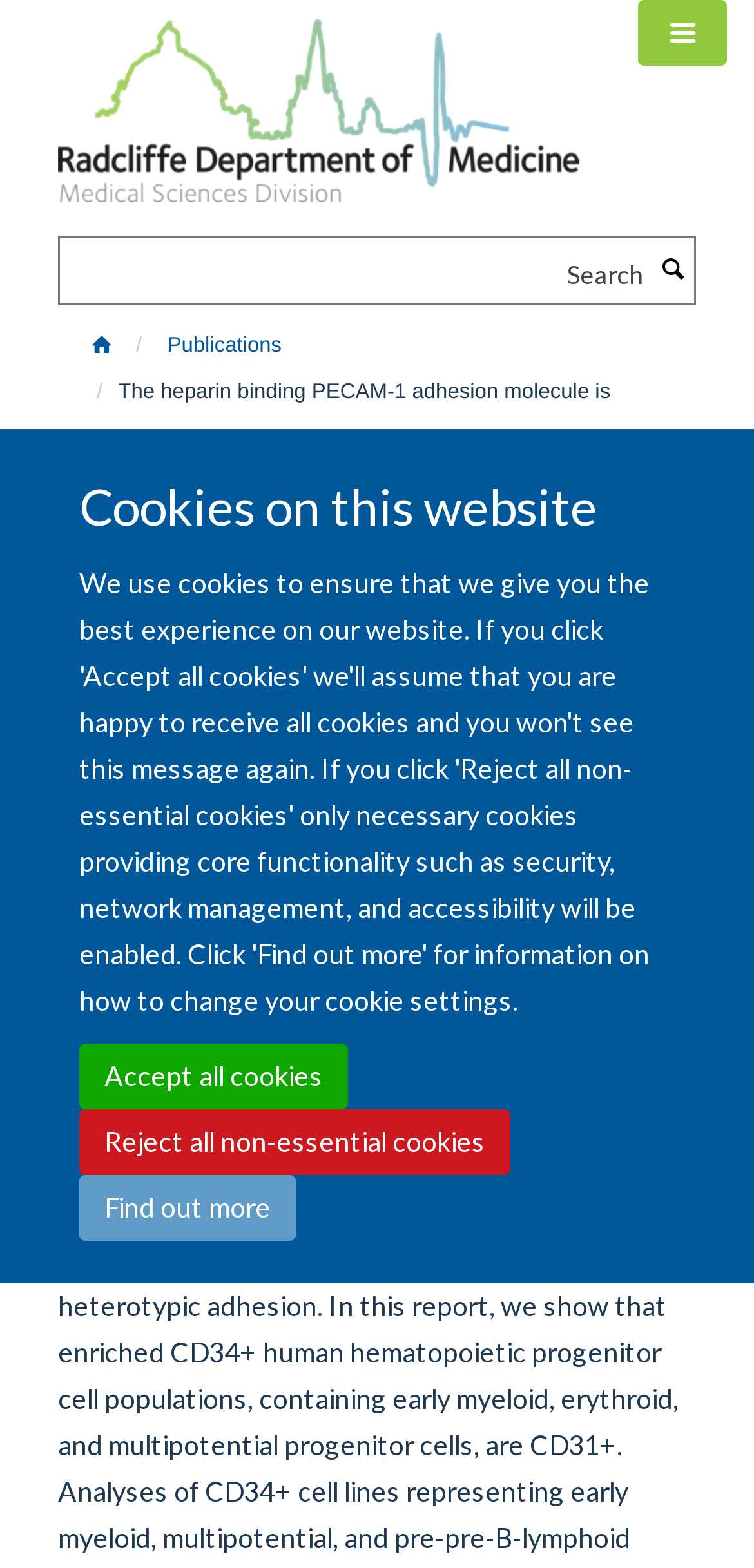Please identify the coordinates of the bounding box for the clickable region that will accomplish this instruction: "Search for a term".

[0.079, 0.158, 0.868, 0.194]